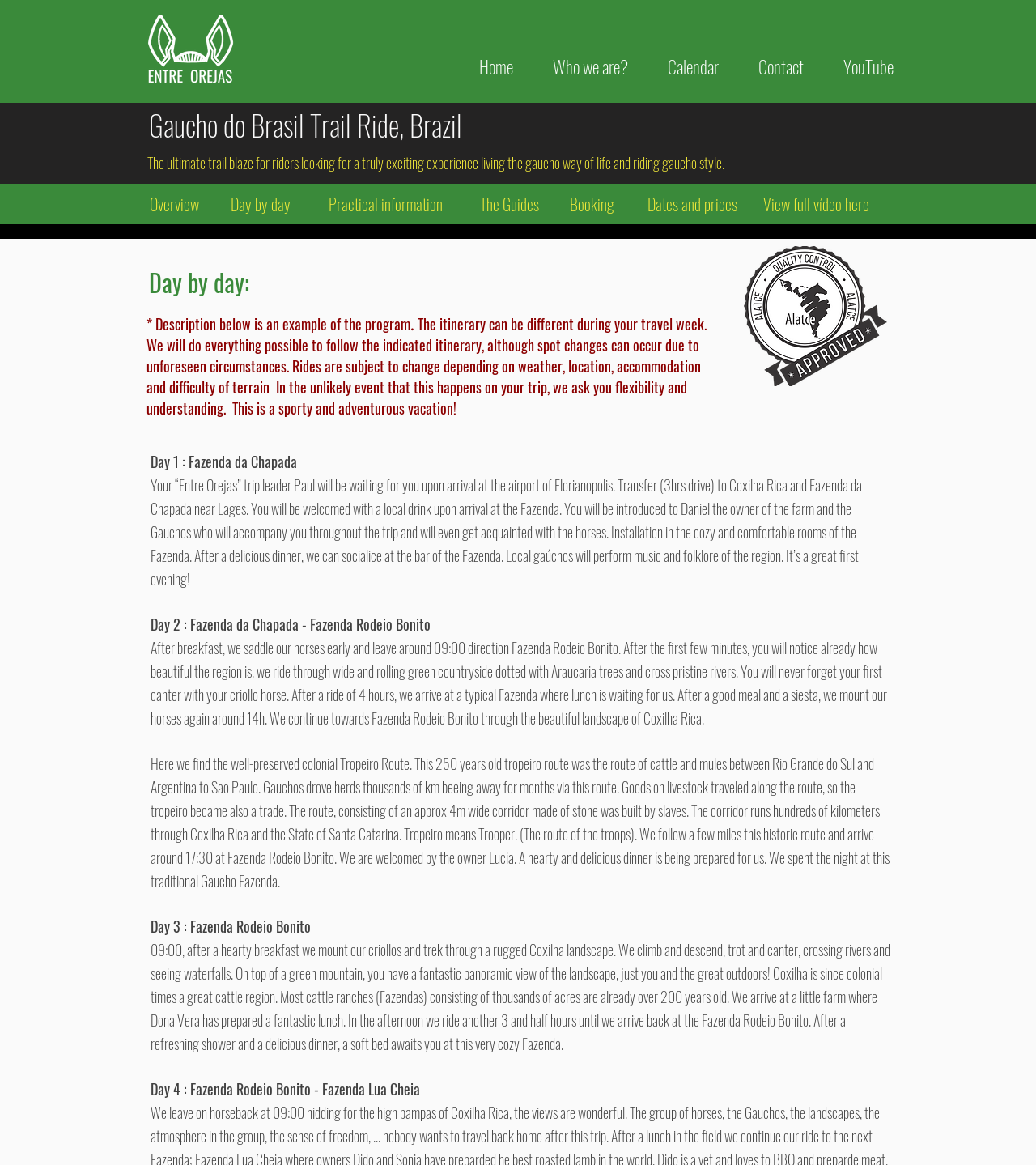Extract the primary heading text from the webpage.

Life is always better when it is seen from between the ears of a horse